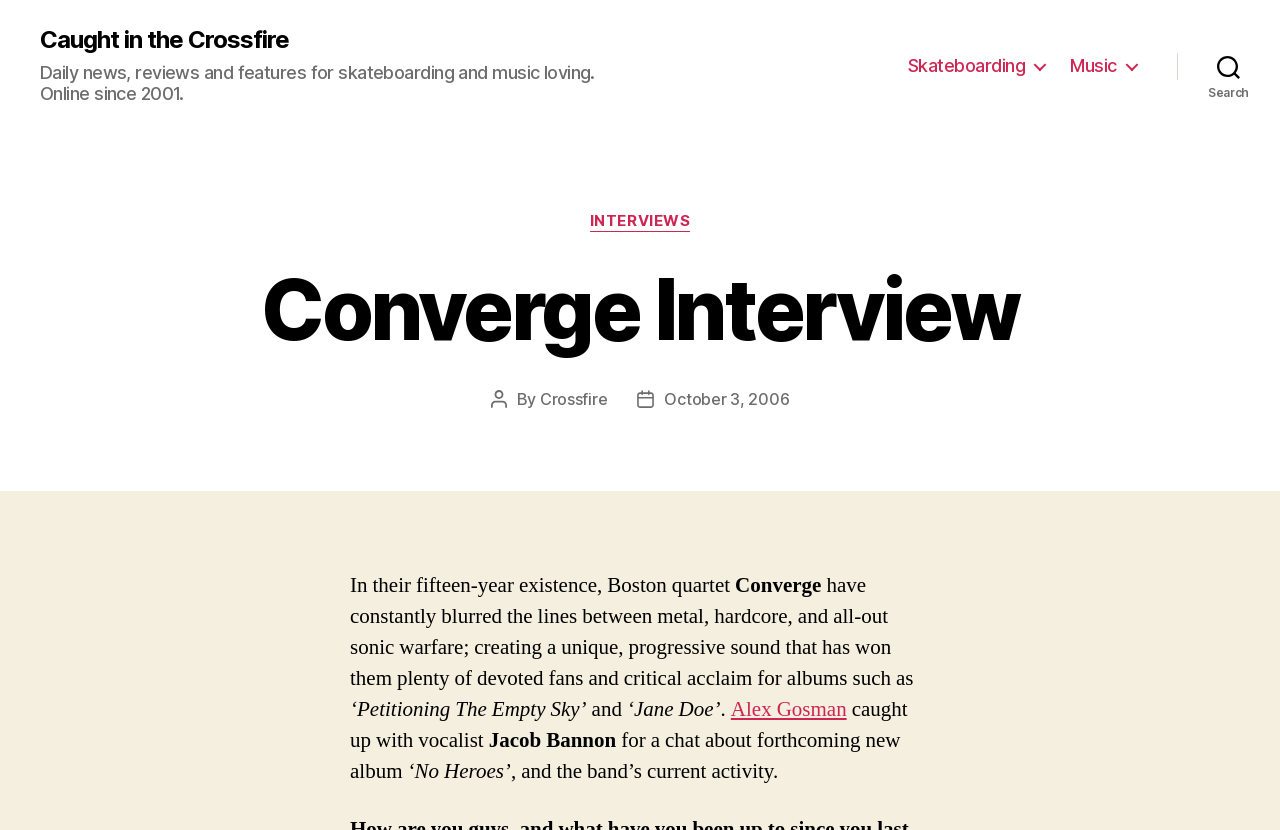Determine the bounding box coordinates of the clickable region to carry out the instruction: "Fill in the comment field".

None